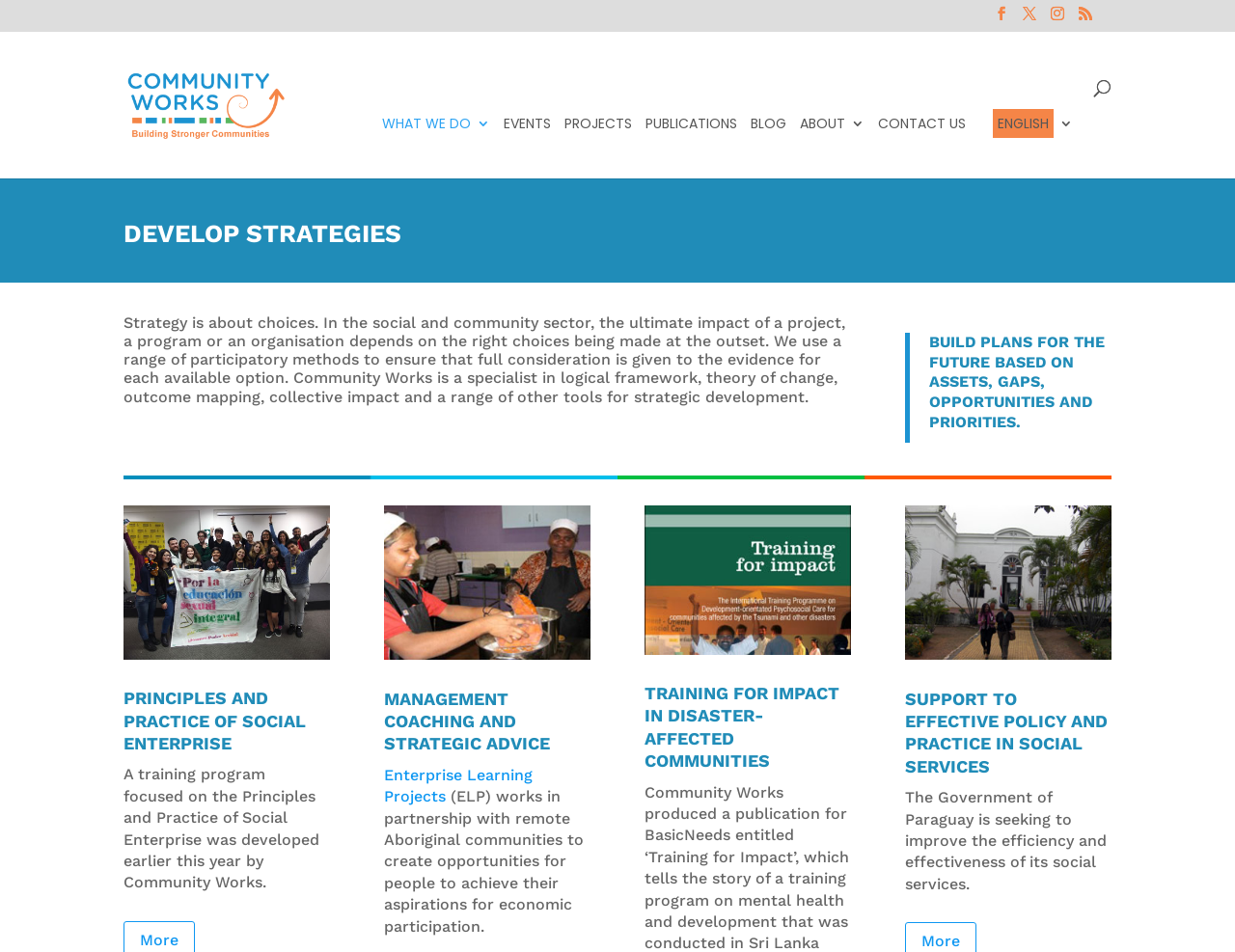What is the goal of the 'Enterprise Learning Projects'?
Analyze the image and deliver a detailed answer to the question.

The webpage mentions that the 'Enterprise Learning Projects' (ELP) works in partnership with remote Aboriginal communities to create opportunities for people to achieve their aspirations for economic participation. This suggests that the goal of the ELP is to promote economic participation in these communities.